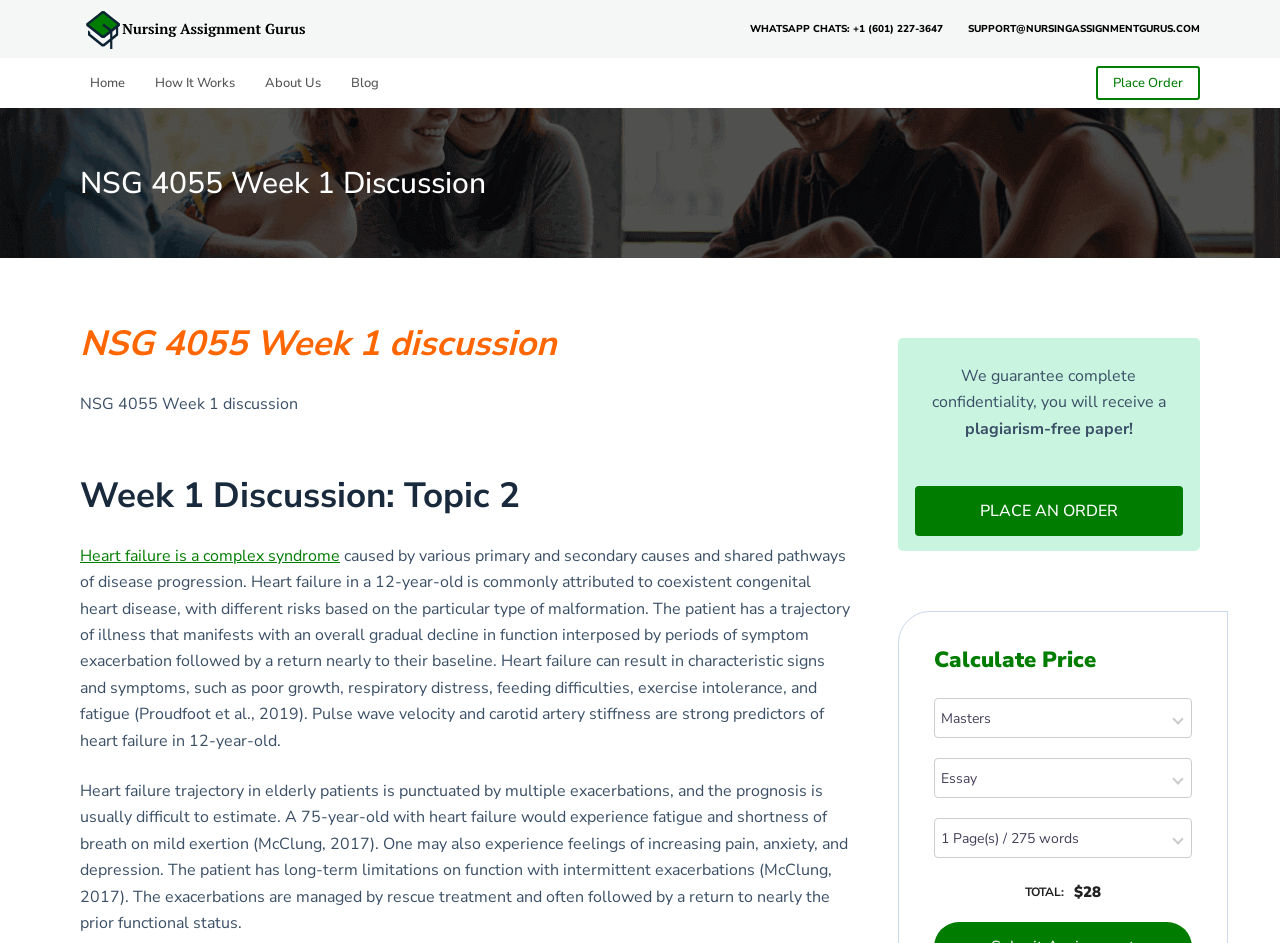Locate the headline of the webpage and generate its content.

NSG 4055 Week 1 Discussion